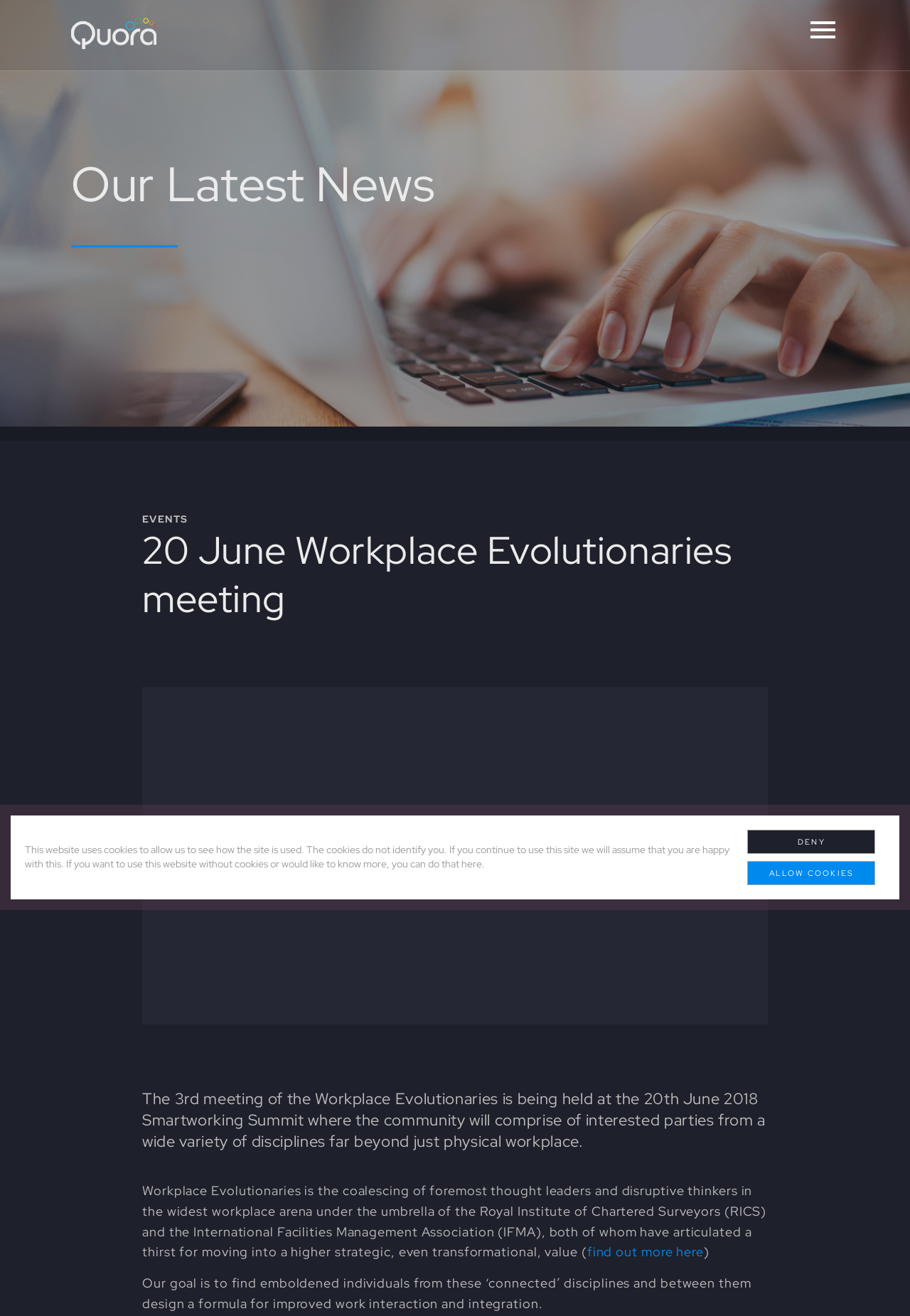What is the goal of Workplace Evolutionaries?
By examining the image, provide a one-word or phrase answer.

Improved work interaction